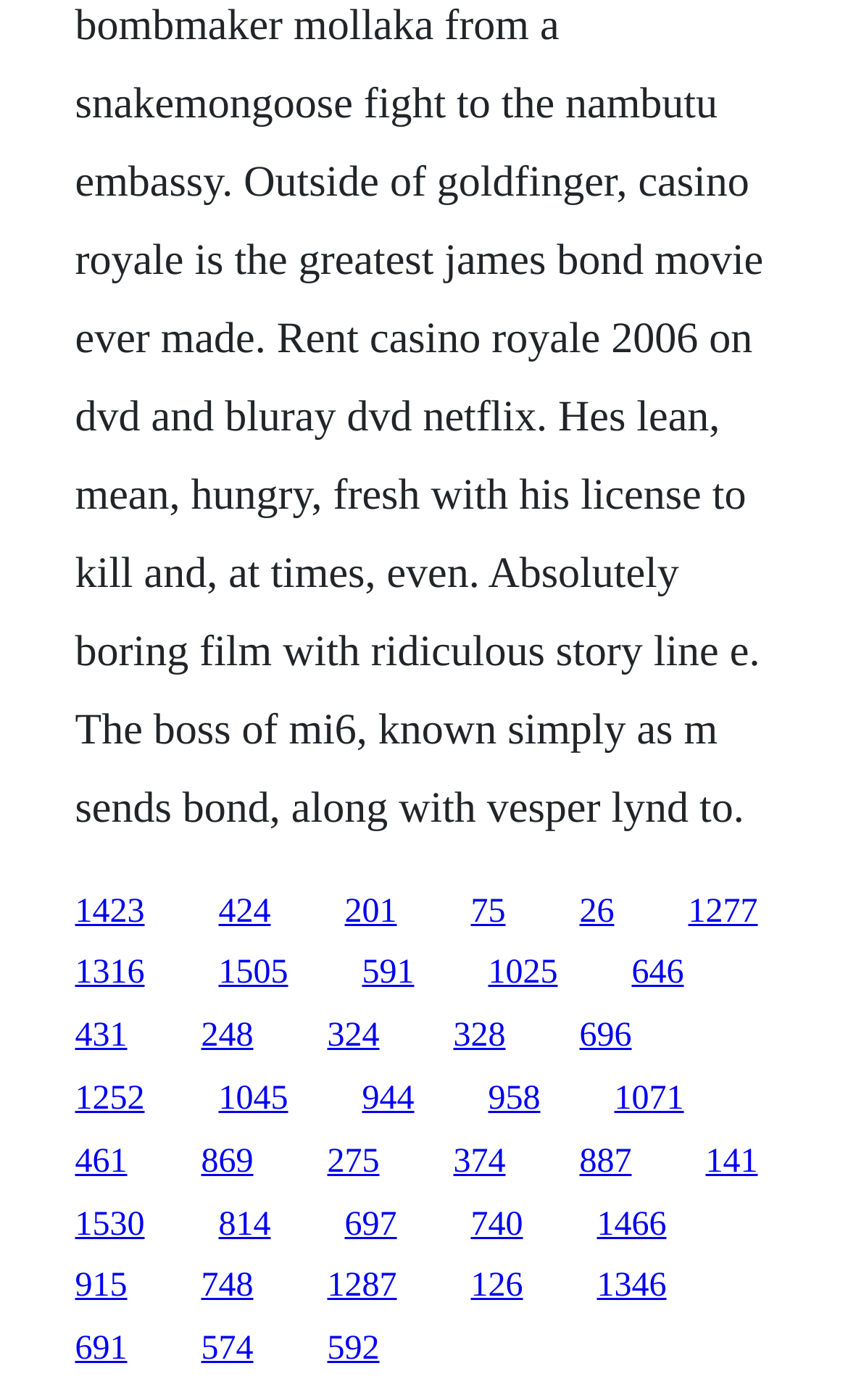How many links have a width greater than 0.1?
Based on the screenshot, give a detailed explanation to answer the question.

I calculated the width of each link element by subtracting its x1 coordinate from its x2 coordinate and found that 20 links have a width greater than 0.1.